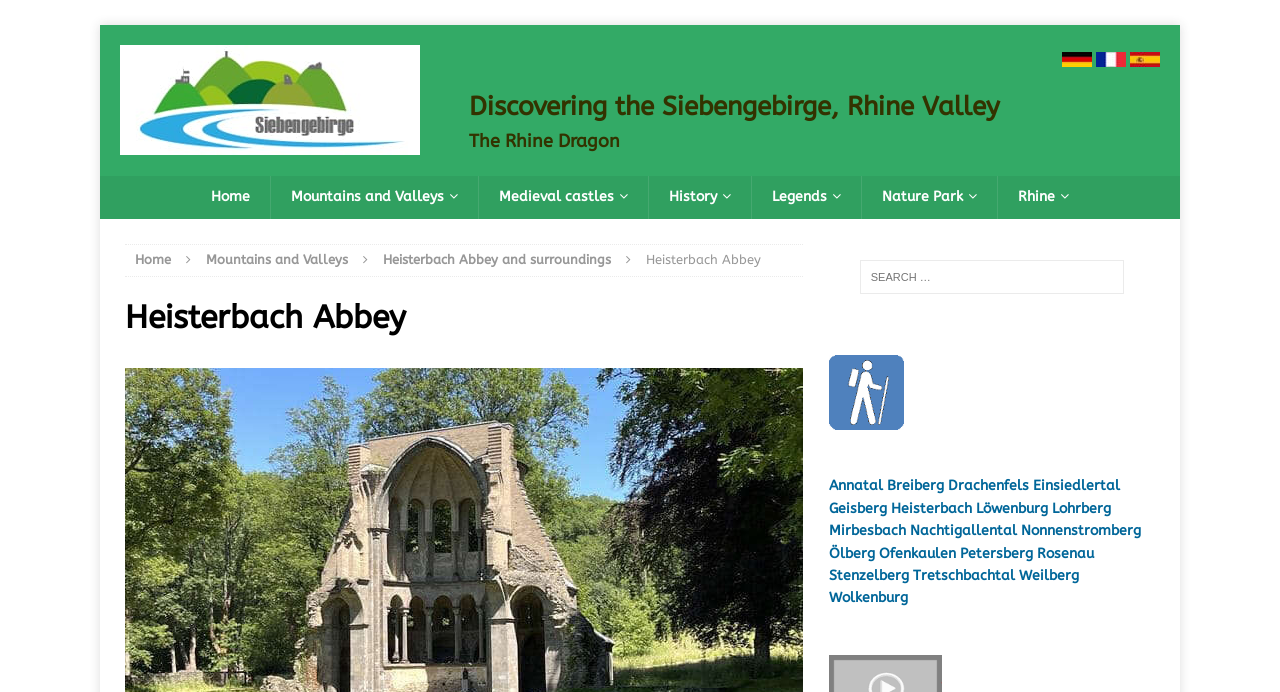Please predict the bounding box coordinates (top-left x, top-left y, bottom-right x, bottom-right y) for the UI element in the screenshot that fits the description: Einsiedlertal

[0.807, 0.69, 0.875, 0.715]